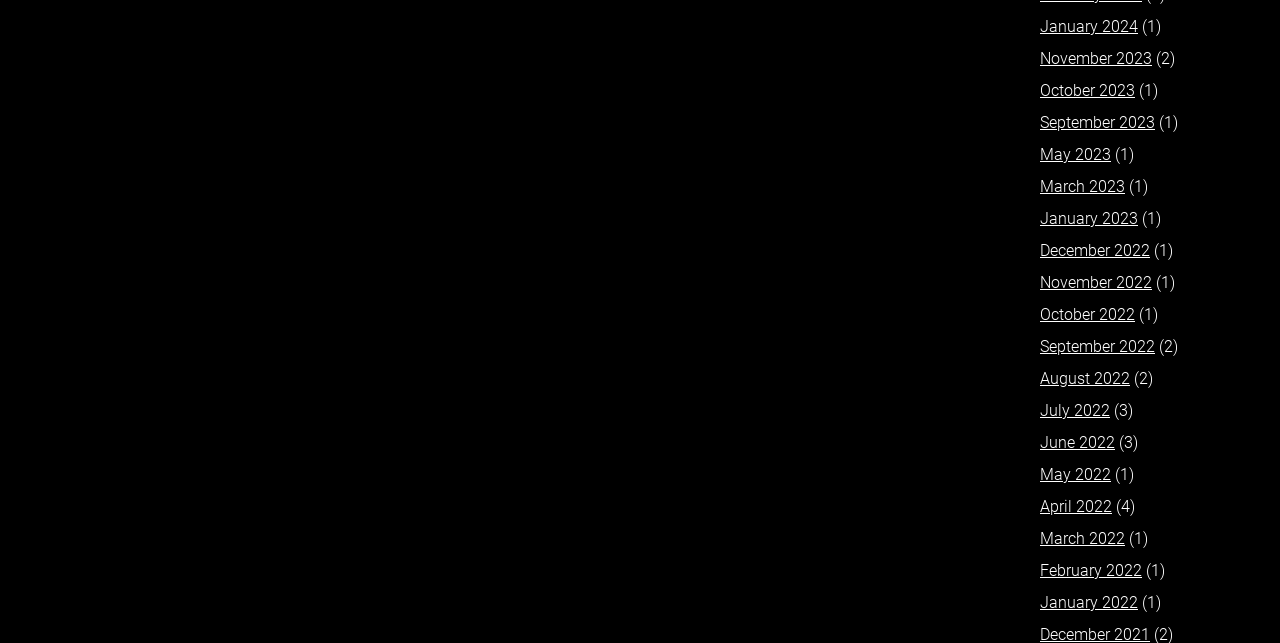How many links are there on the webpage?
Using the image, respond with a single word or phrase.

18